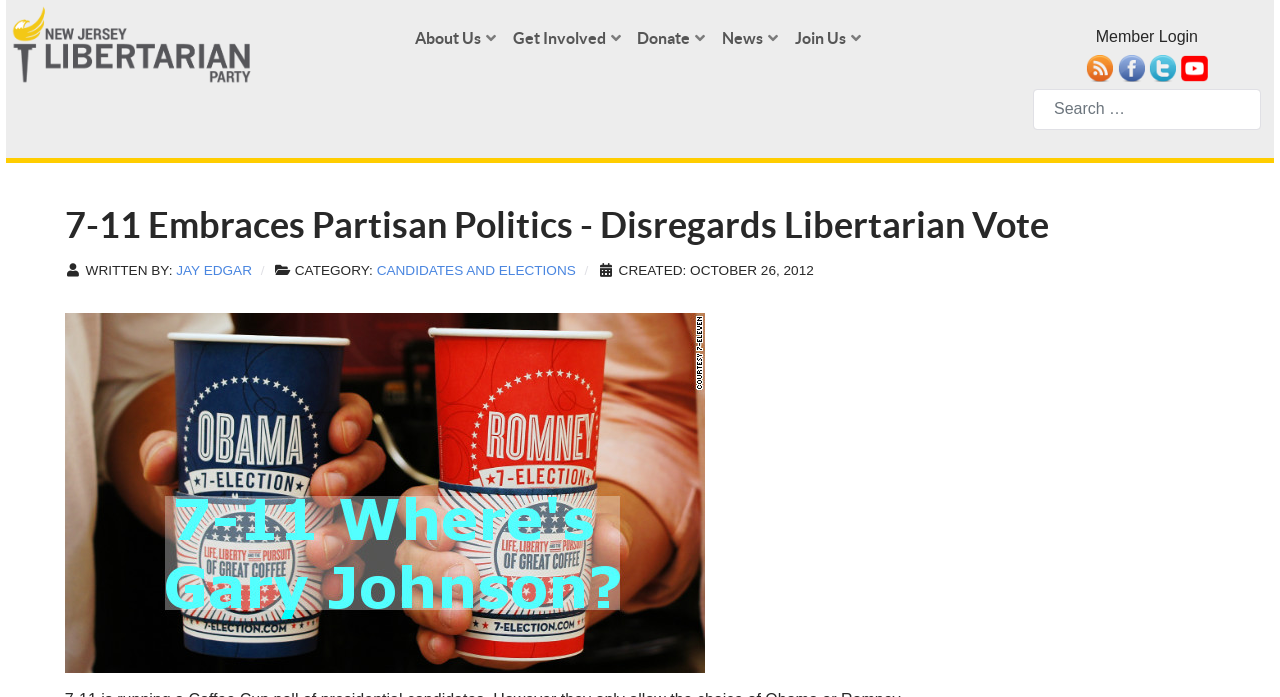Provide a thorough summary of the webpage.

This webpage appears to be an article or blog post discussing 7-11's Coffee Cup Poll and its perceived disregard for libertarian and independent voters. 

At the top of the page, there are several links, including "About Us", "Get Involved", "Donate", and "Join Us", which are positioned horizontally and take up a significant portion of the top section. 

Below these links, there is a "News" label, followed by a "Member Login" link and several social media links, including Facebook, Twitter, and YouTube. 

On the right side of the page, there is a search bar with a "Search" label and a combobox. 

The main content of the page is an article with a heading that matches the title of the webpage. The article has a description list that includes details such as the author, "JAY EDGAR", the category, "CANDIDATES AND ELECTIONS", and the creation date, "OCTOBER 26, 2012". 

Below the description list, there is a large image related to 7-eleven election cups, which takes up a significant portion of the page.